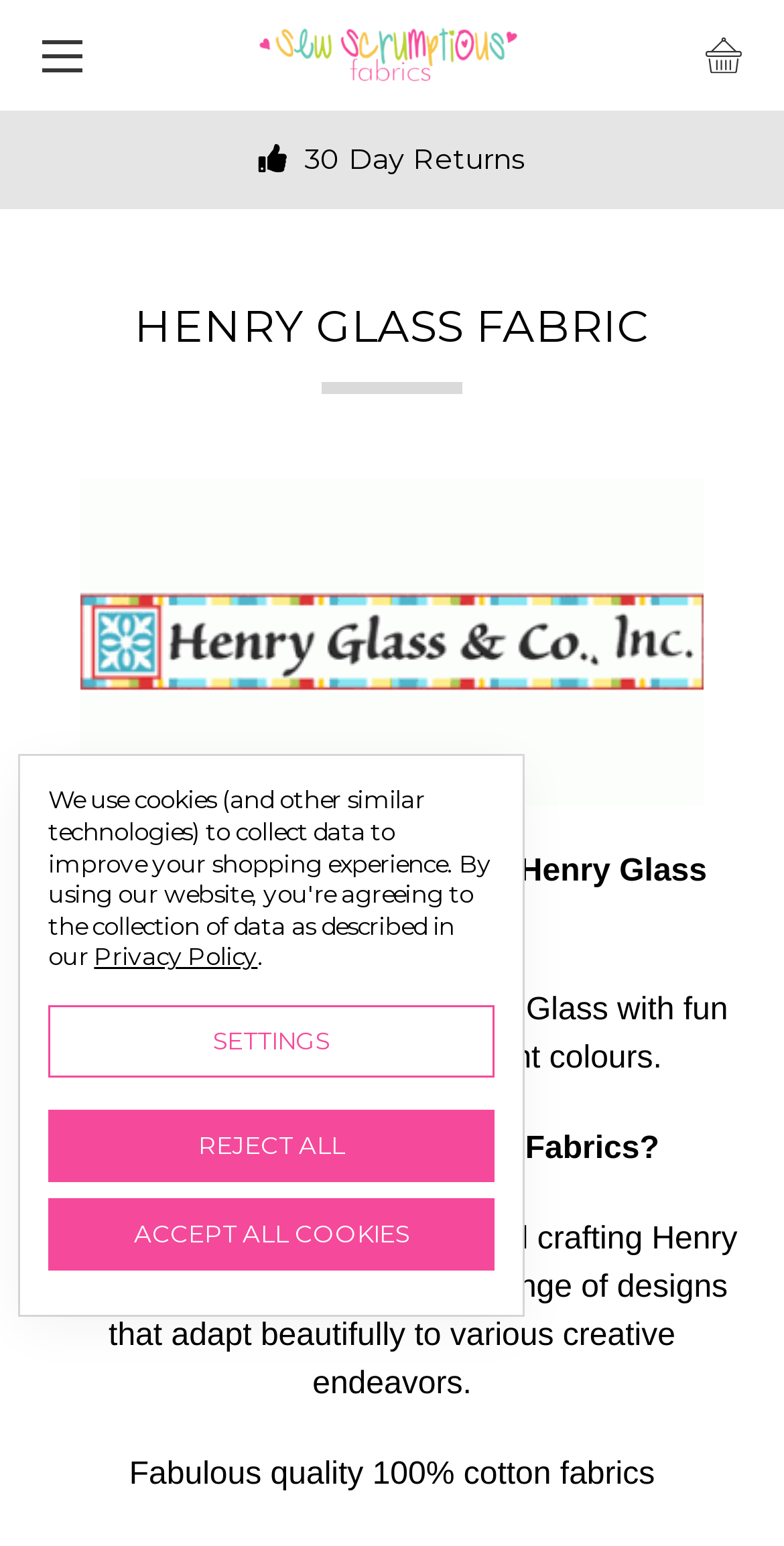Identify the bounding box coordinates of the clickable region to carry out the given instruction: "Click About / Contact us".

None